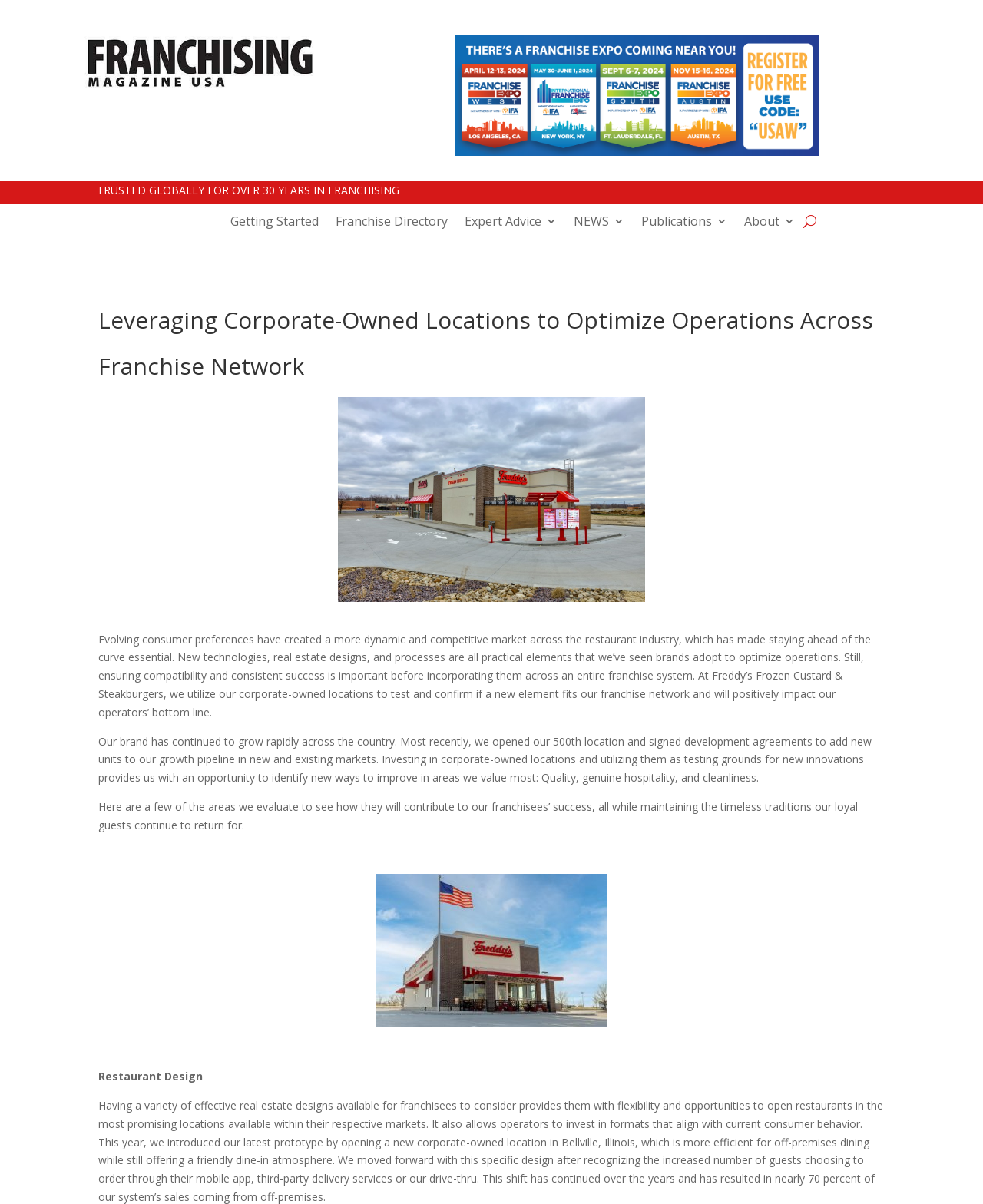With reference to the image, please provide a detailed answer to the following question: What is the name of the franchise mentioned in the article?

The article mentions 'At Freddy’s Frozen Custard & Steakburgers, we utilize our corporate-owned locations to test and confirm if a new element fits our franchise network and will positively impact our operators’ bottom line.' which indicates that the franchise being referred to is Freddy's Frozen Custard & Steakburgers.